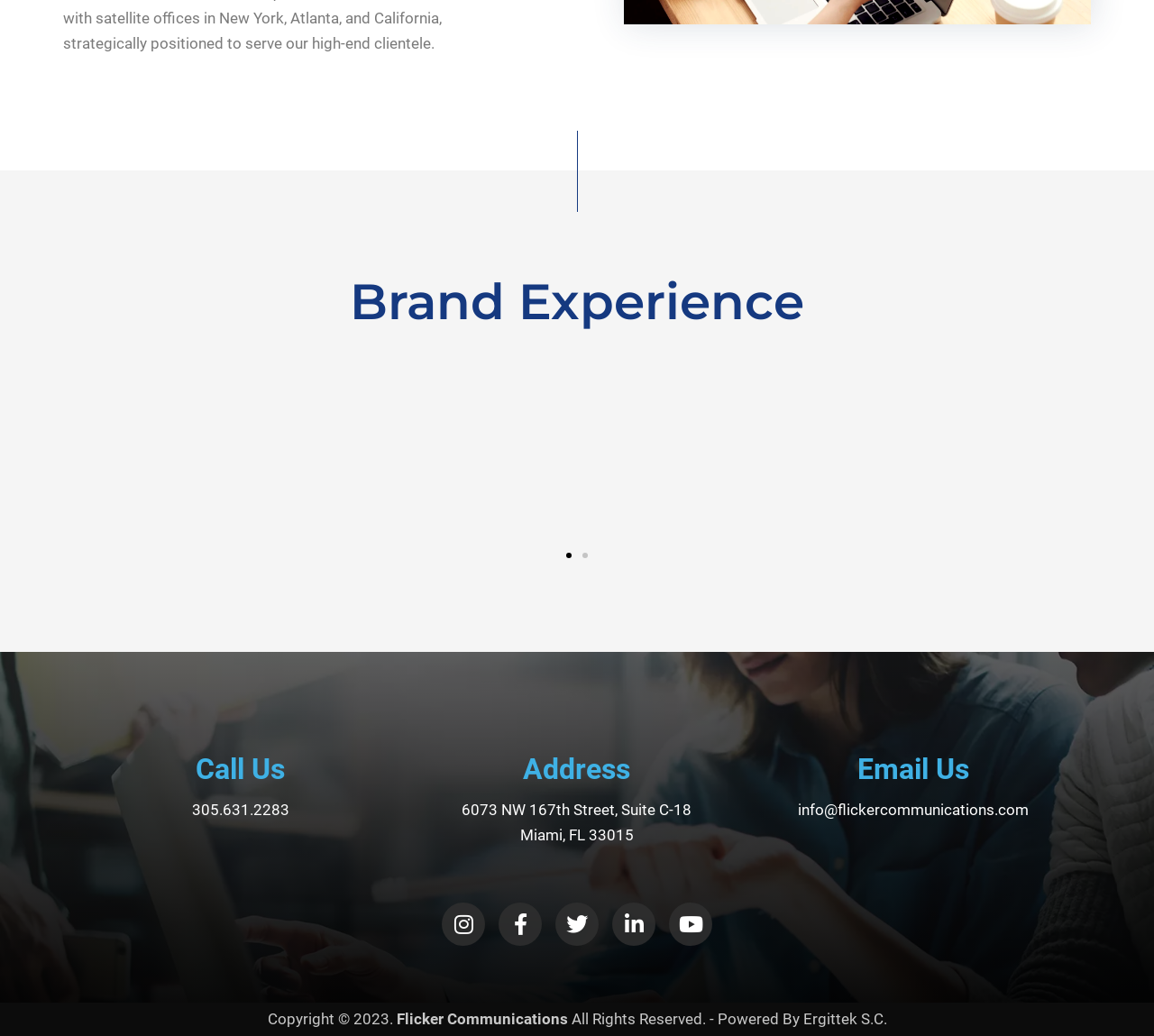Provide a brief response to the question below using a single word or phrase: 
What is the brand name in the first slide?

Wild Fork